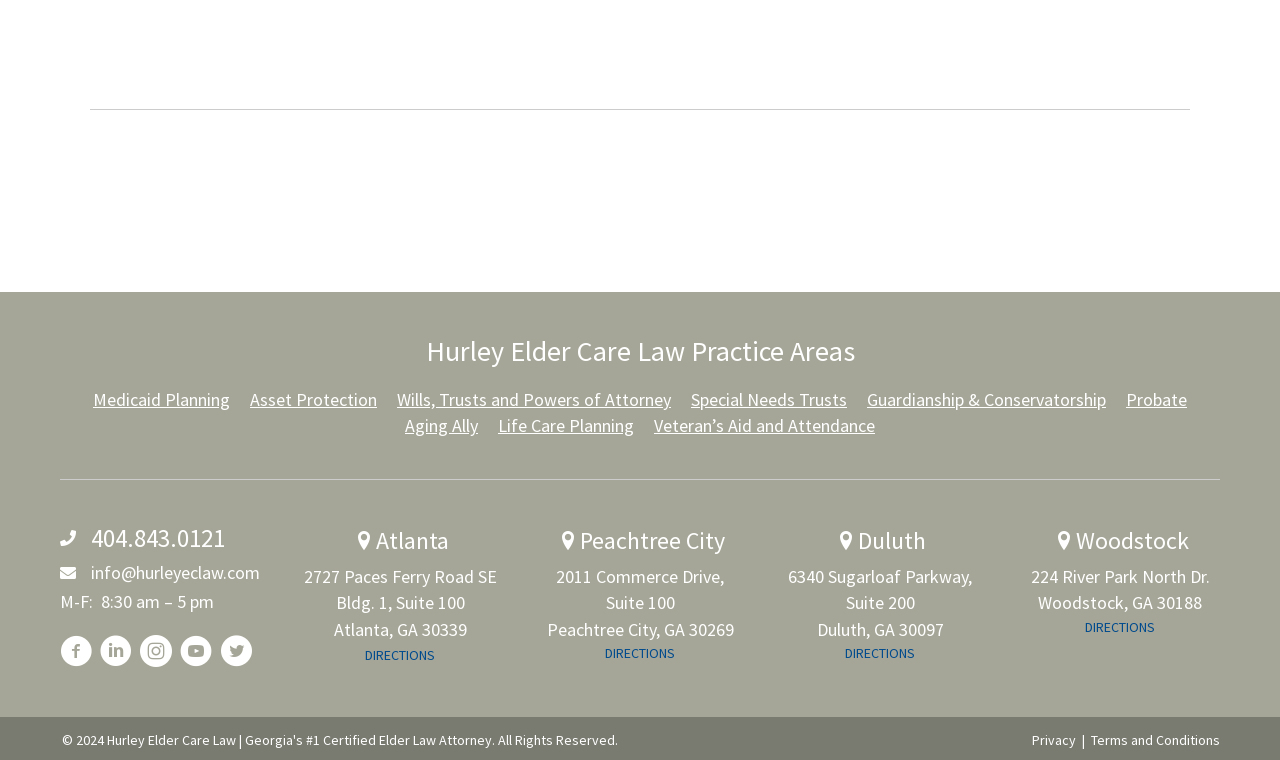Please specify the bounding box coordinates of the clickable section necessary to execute the following command: "Call the phone number 404.843.0121".

[0.071, 0.685, 0.176, 0.732]